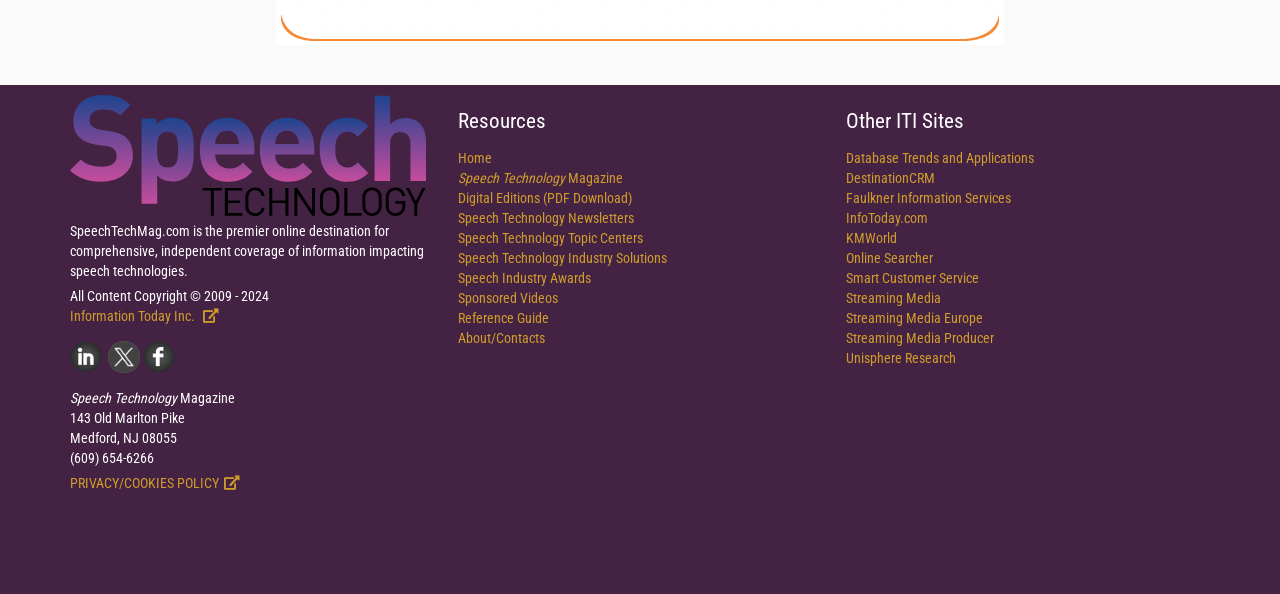Pinpoint the bounding box coordinates of the area that should be clicked to complete the following instruction: "Read the Speech Technology Magazine". The coordinates must be given as four float numbers between 0 and 1, i.e., [left, top, right, bottom].

[0.358, 0.286, 0.487, 0.313]